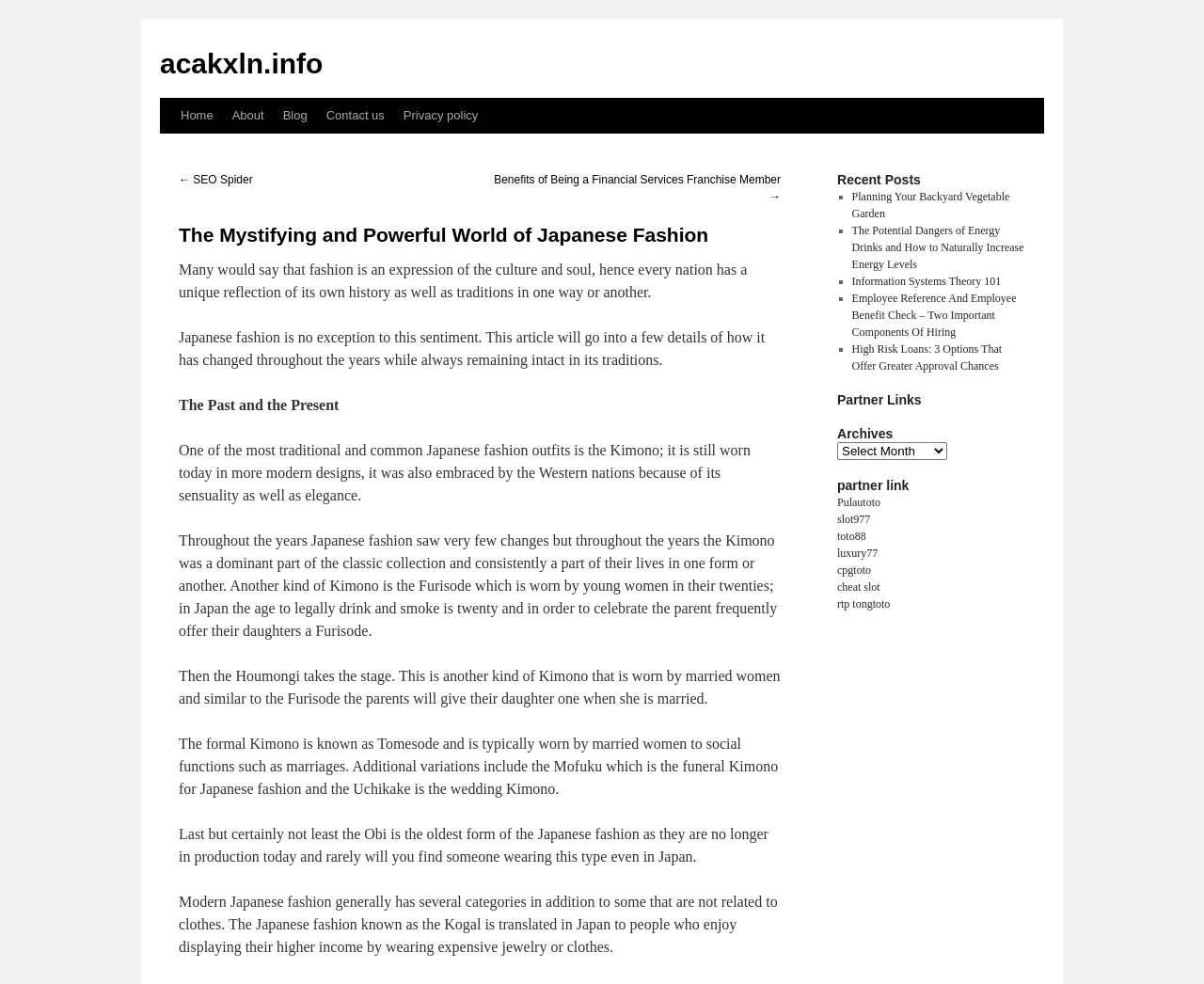Please provide the bounding box coordinates for the UI element as described: "Skip to content". The coordinates must be four floats between 0 and 1, represented as [left, top, right, bottom].

[0.133, 0.099, 0.148, 0.208]